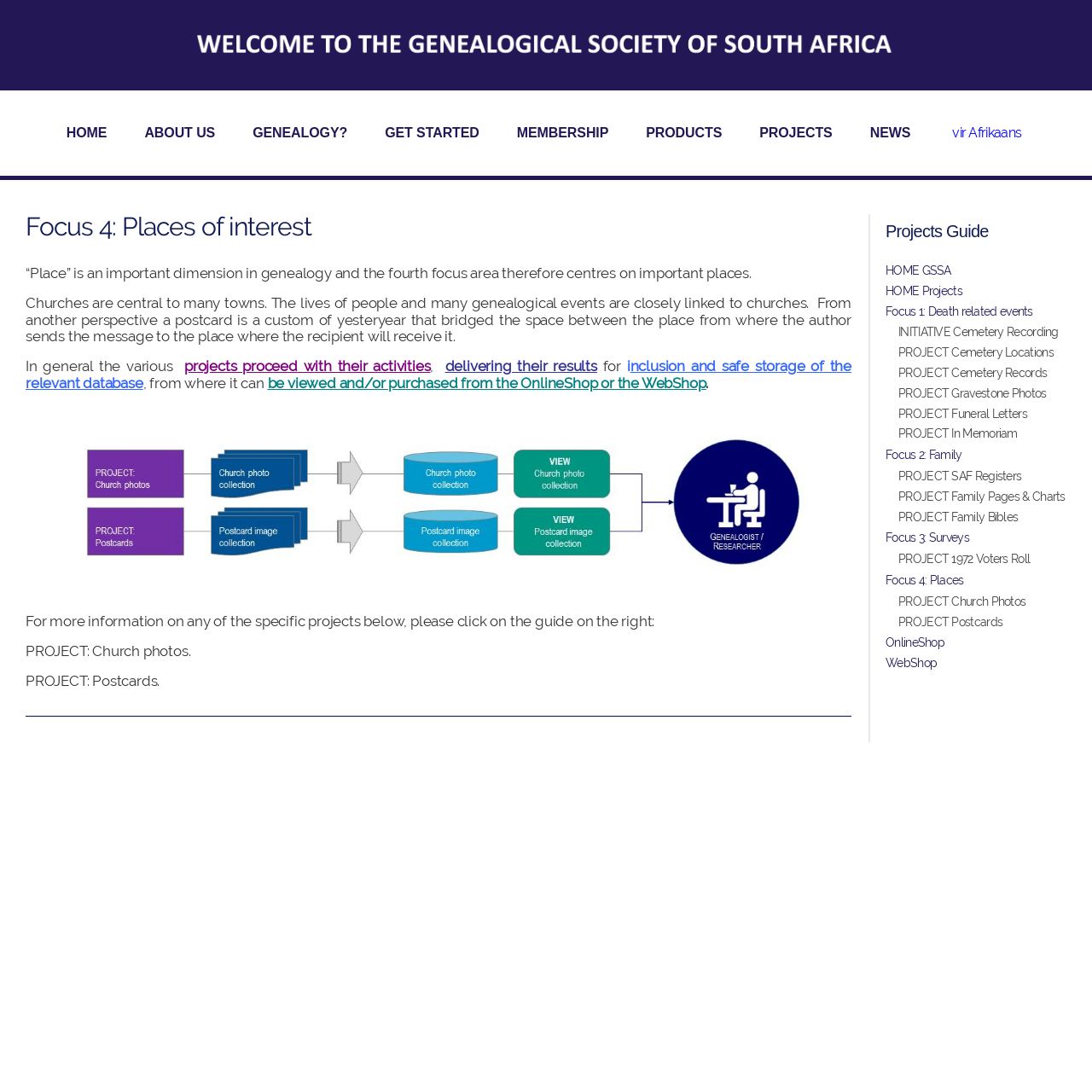What are the focus areas in genealogy?
Make sure to answer the question with a detailed and comprehensive explanation.

The focus areas in genealogy can be found in the links on the right side of the webpage, which include 'Focus 1: Death related events', 'Focus 2: Family', 'Focus 3: Surveys', and 'Focus 4: Places'. These links suggest that the webpage is organized around these four focus areas in genealogy.